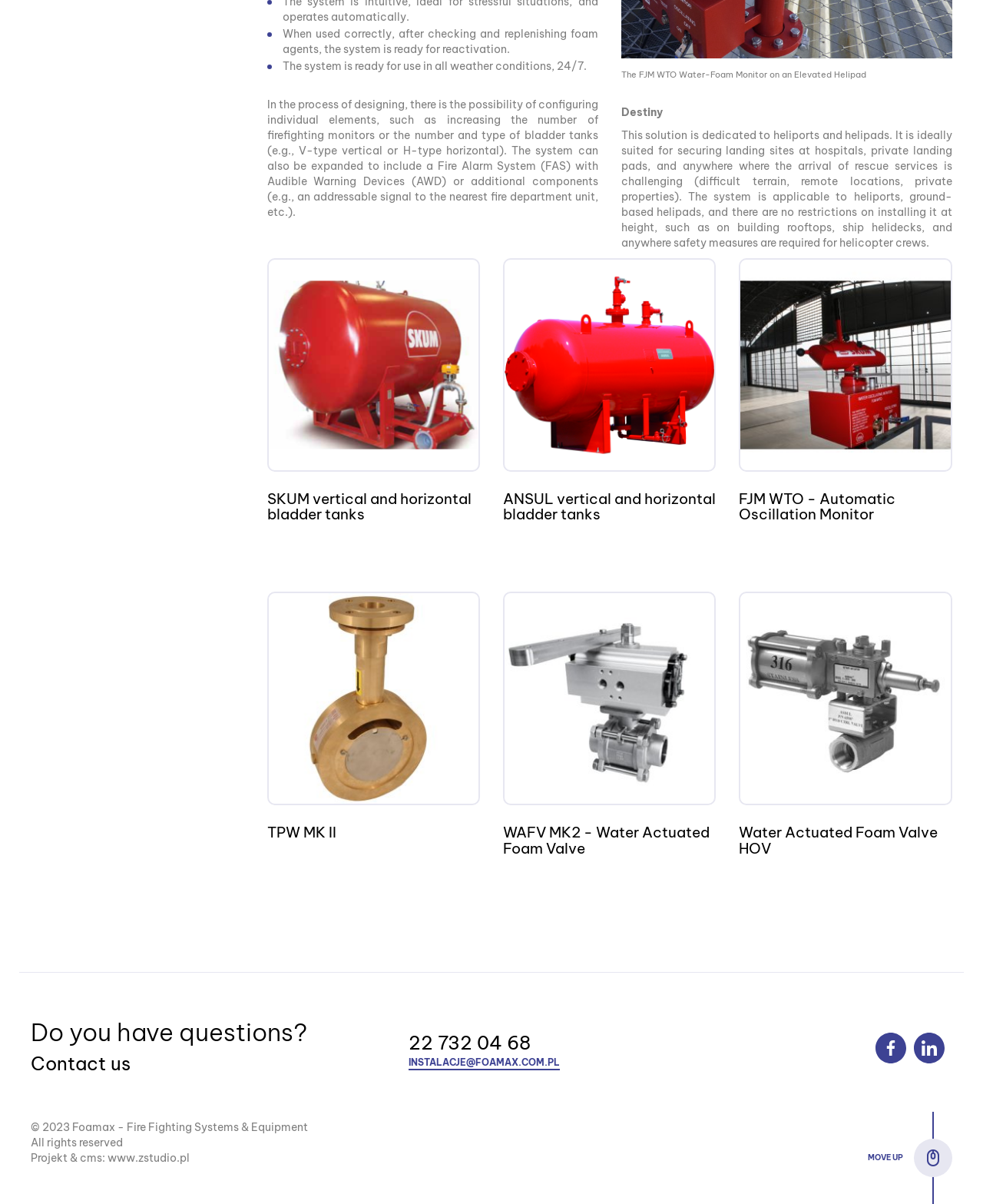What is the FJM WTO Water-Foam Monitor used for?
Carefully analyze the image and provide a detailed answer to the question.

The FJM WTO Water-Foam Monitor is likely used for firefighting purposes, specifically for dispensing water and foam agents to extinguish fires. It is mentioned as a component of the system designed for heliports and helipads.